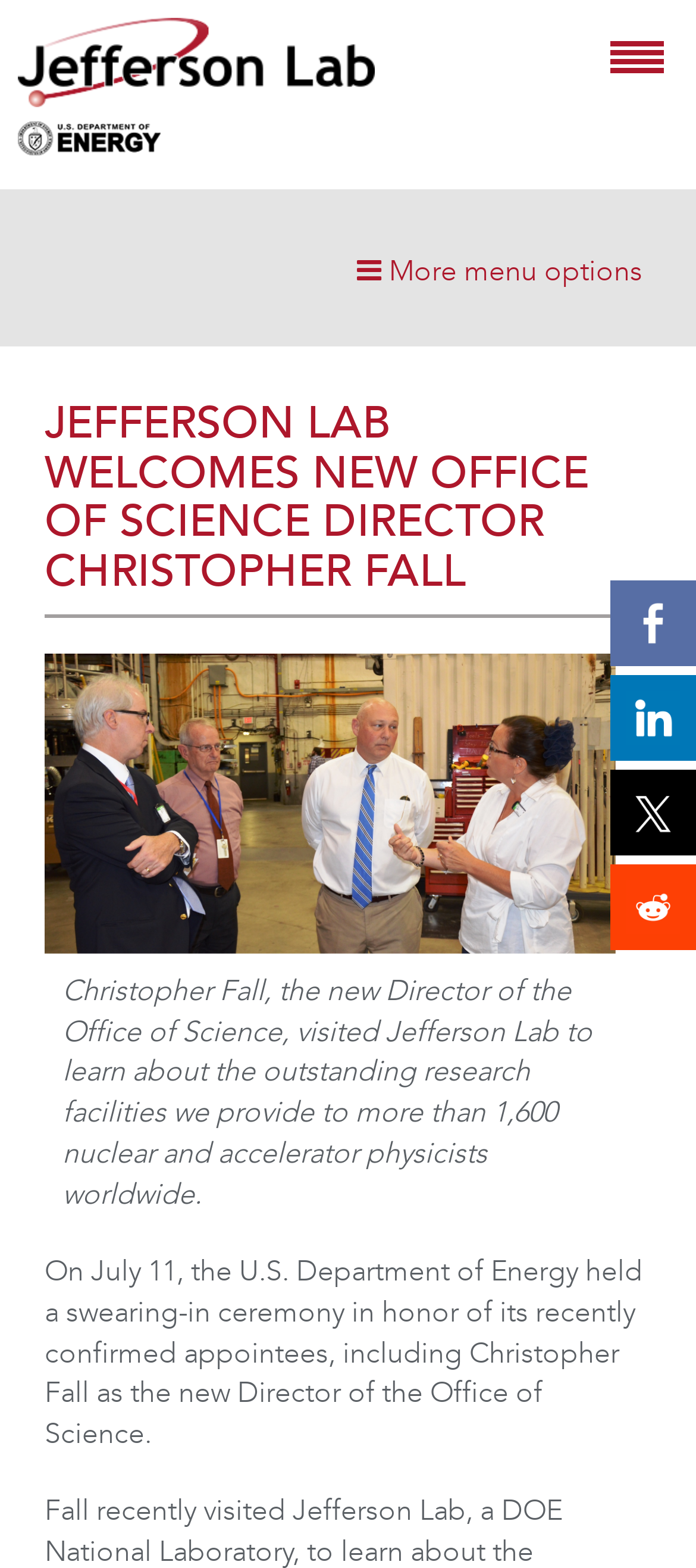What is the name of the department that held a swearing-in ceremony?
Respond to the question with a single word or phrase according to the image.

U.S. Department of Energy